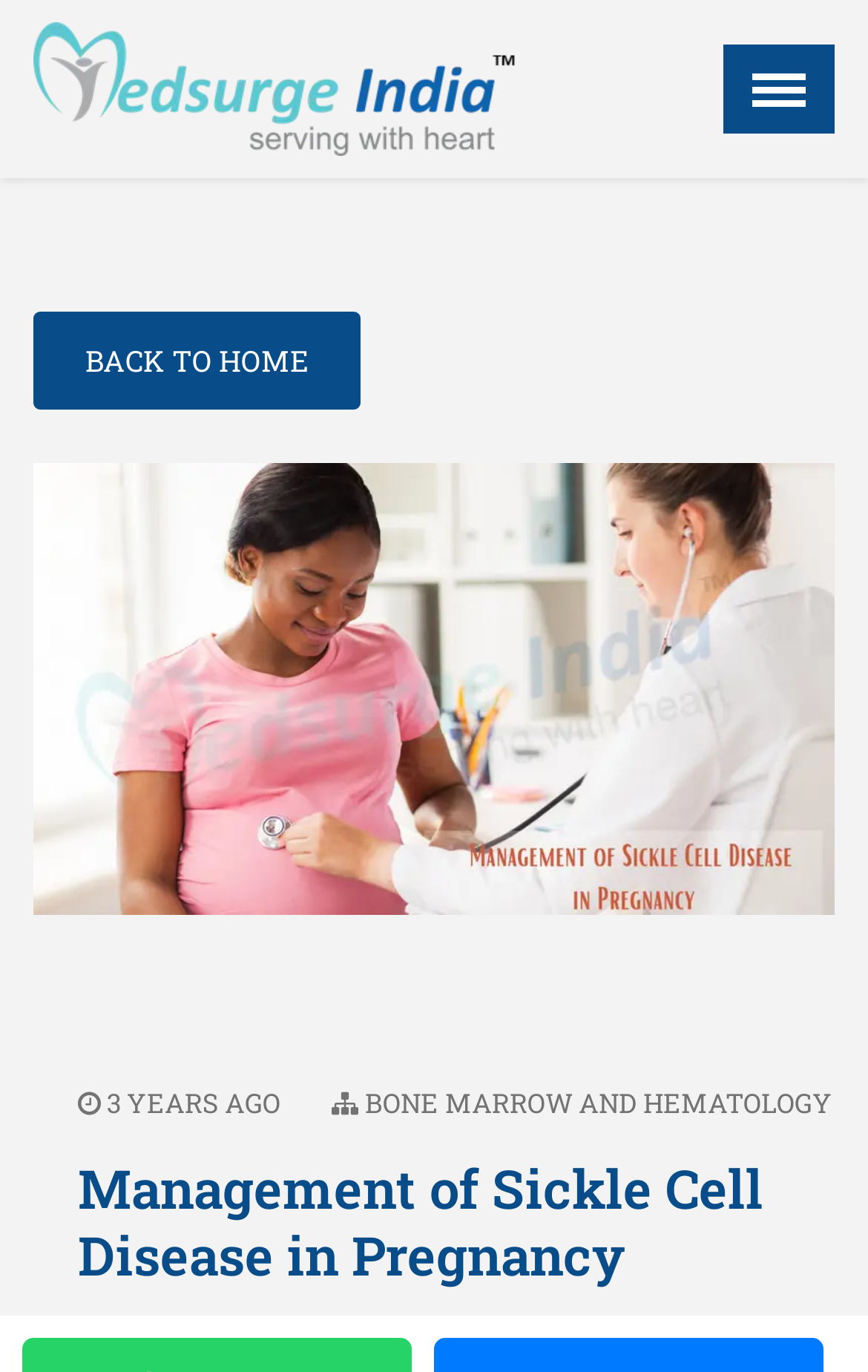How many menu items are there?
From the details in the image, provide a complete and detailed answer to the question.

I counted the number of links under the 'Menu' heading, which are 'Home', 'Doctor', 'Hospital', 'Treatments', 'Nuclear Medicine Therapy', 'Medical Visa', 'Testimonials', 'Gallery', 'Blogs', and 'Contact Us'. There are 11 links in total.